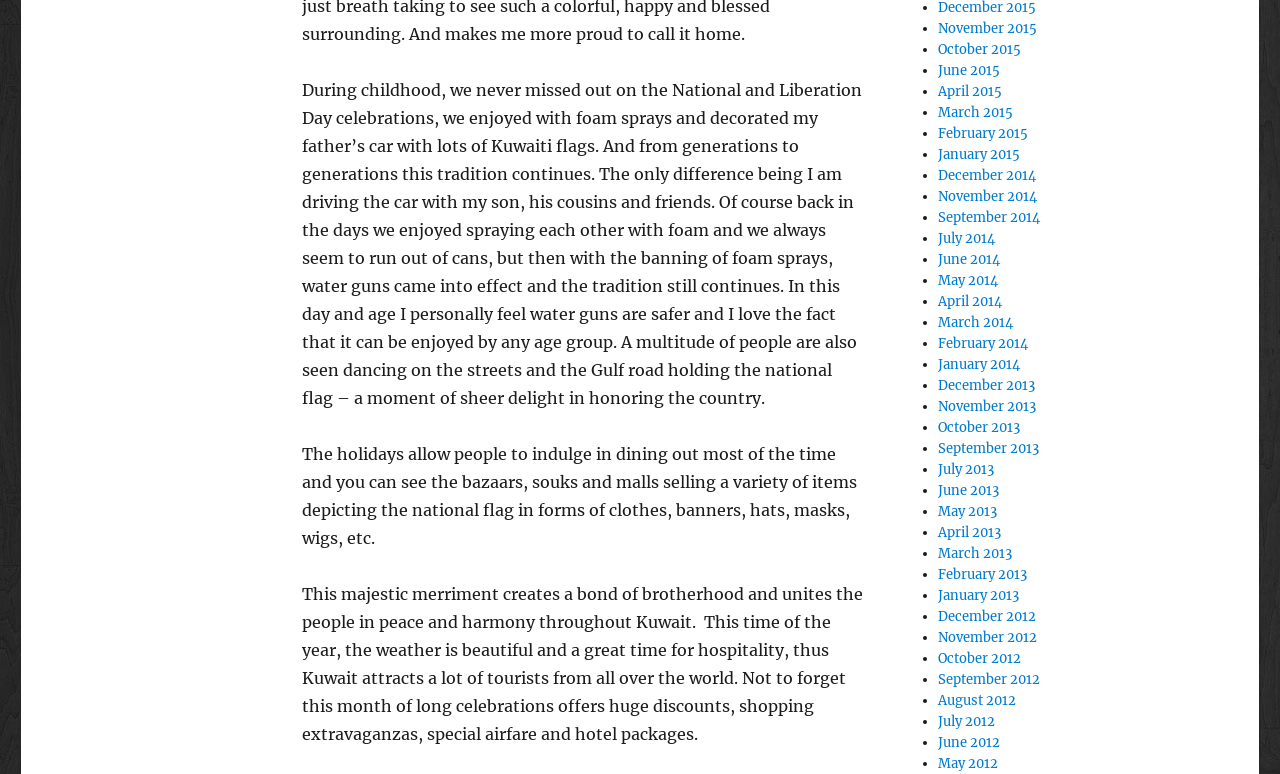Determine the bounding box of the UI component based on this description: "September 2012". The bounding box coordinates should be four float values between 0 and 1, i.e., [left, top, right, bottom].

[0.733, 0.867, 0.812, 0.889]